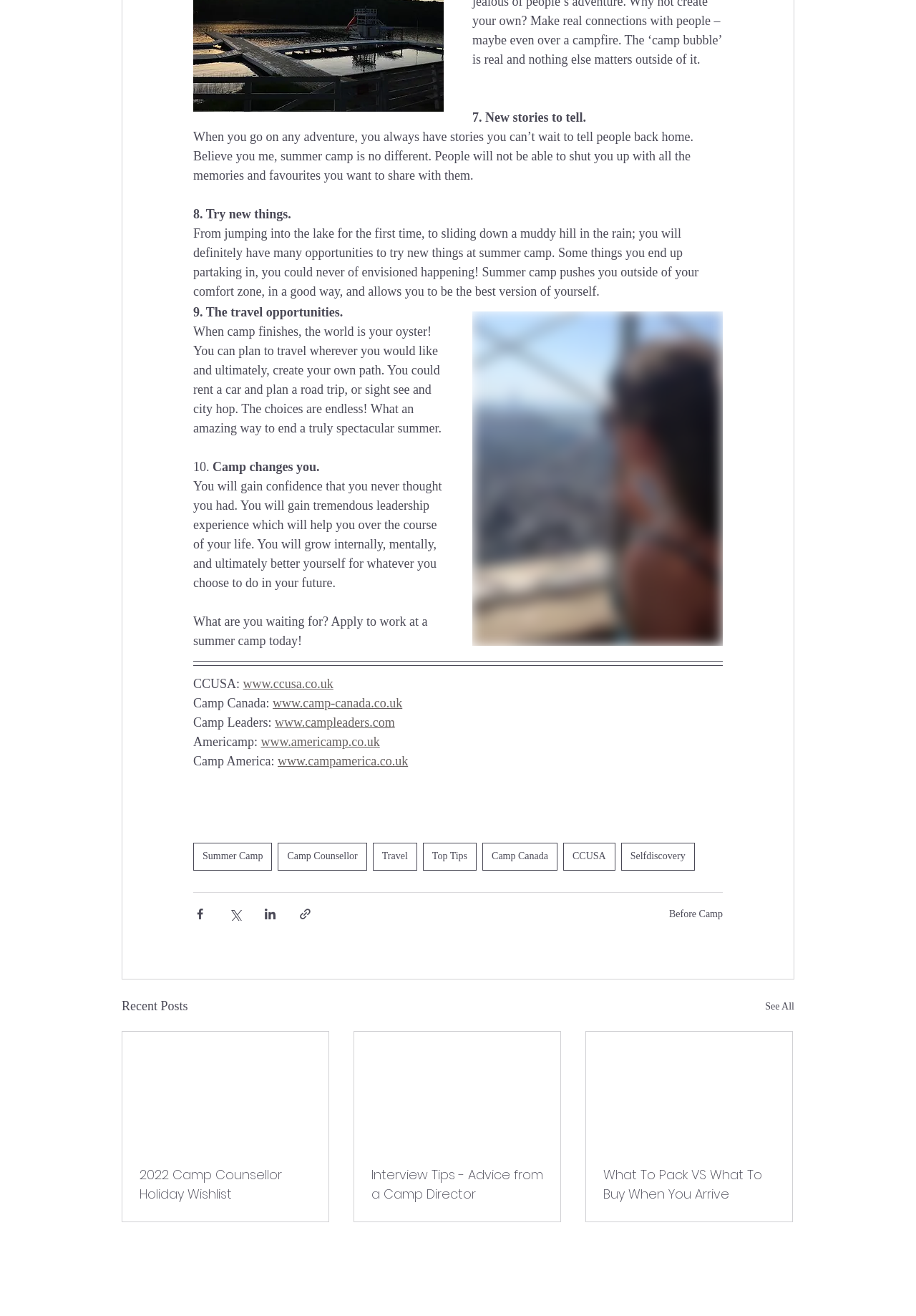Show me the bounding box coordinates of the clickable region to achieve the task as per the instruction: "Search for something".

None